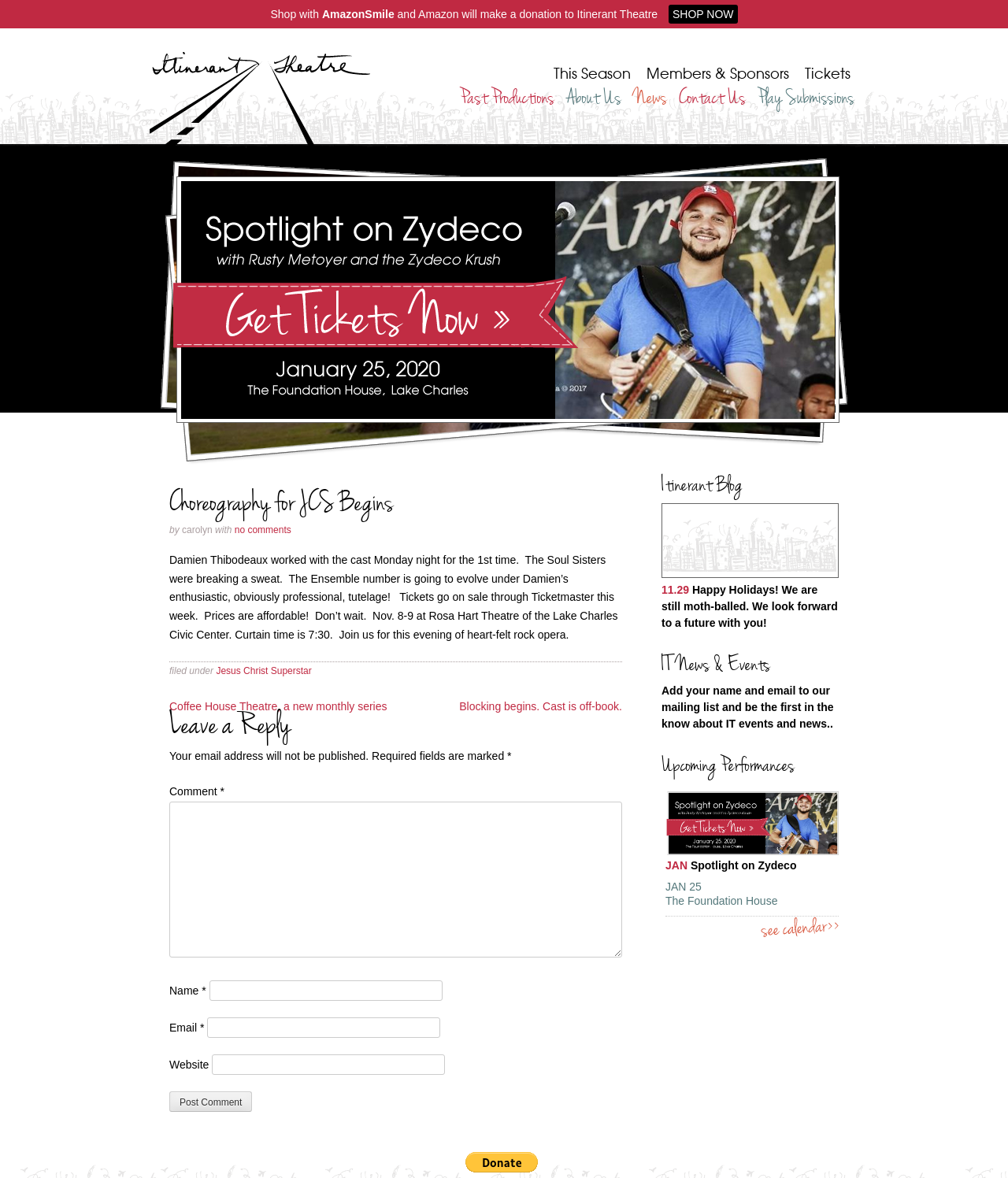Determine the bounding box coordinates of the section to be clicked to follow the instruction: "Leave a comment". The coordinates should be given as four float numbers between 0 and 1, formatted as [left, top, right, bottom].

[0.168, 0.68, 0.617, 0.813]